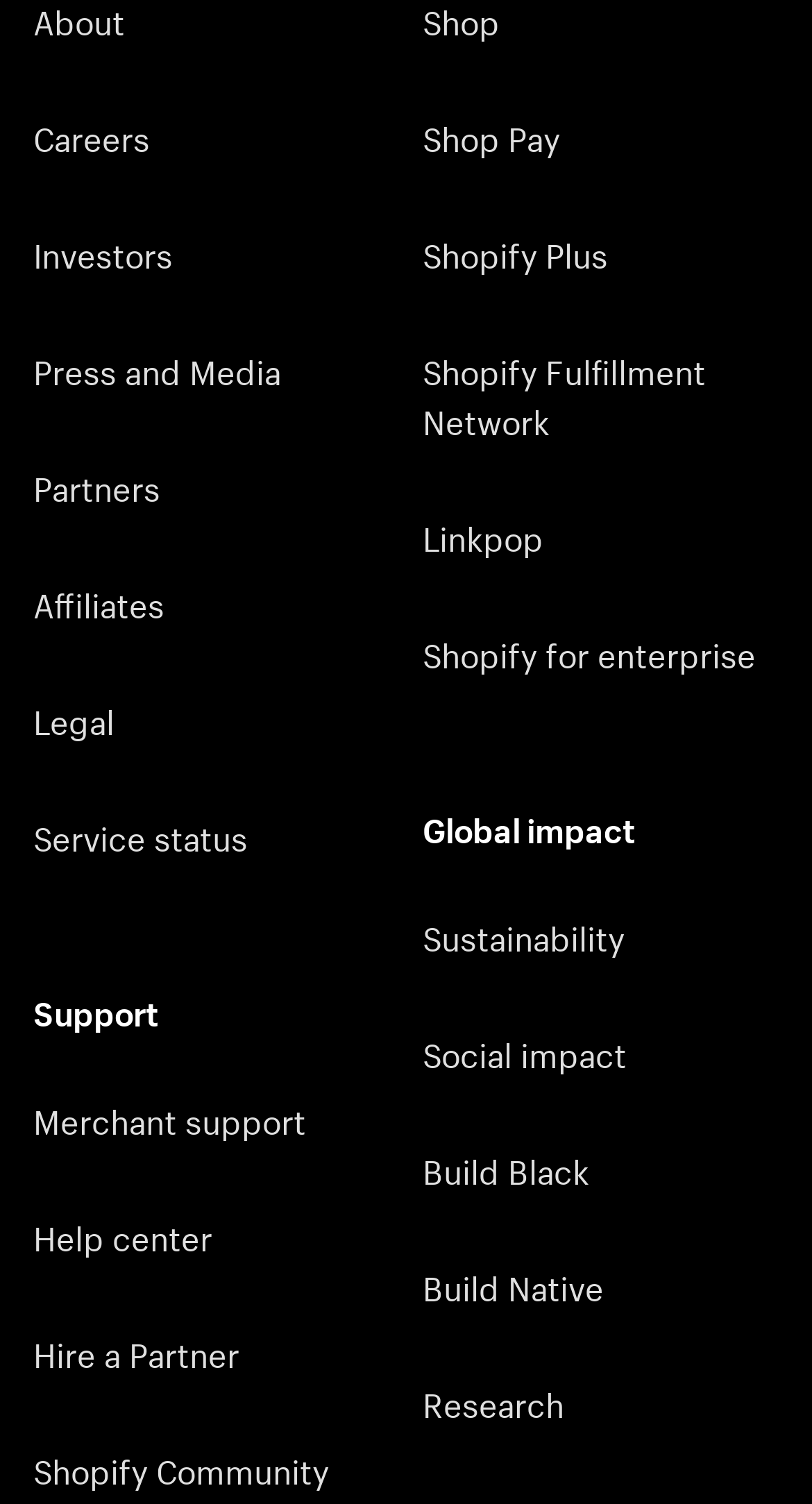Specify the bounding box coordinates of the element's area that should be clicked to execute the given instruction: "View careers". The coordinates should be four float numbers between 0 and 1, i.e., [left, top, right, bottom].

[0.041, 0.055, 0.459, 0.121]